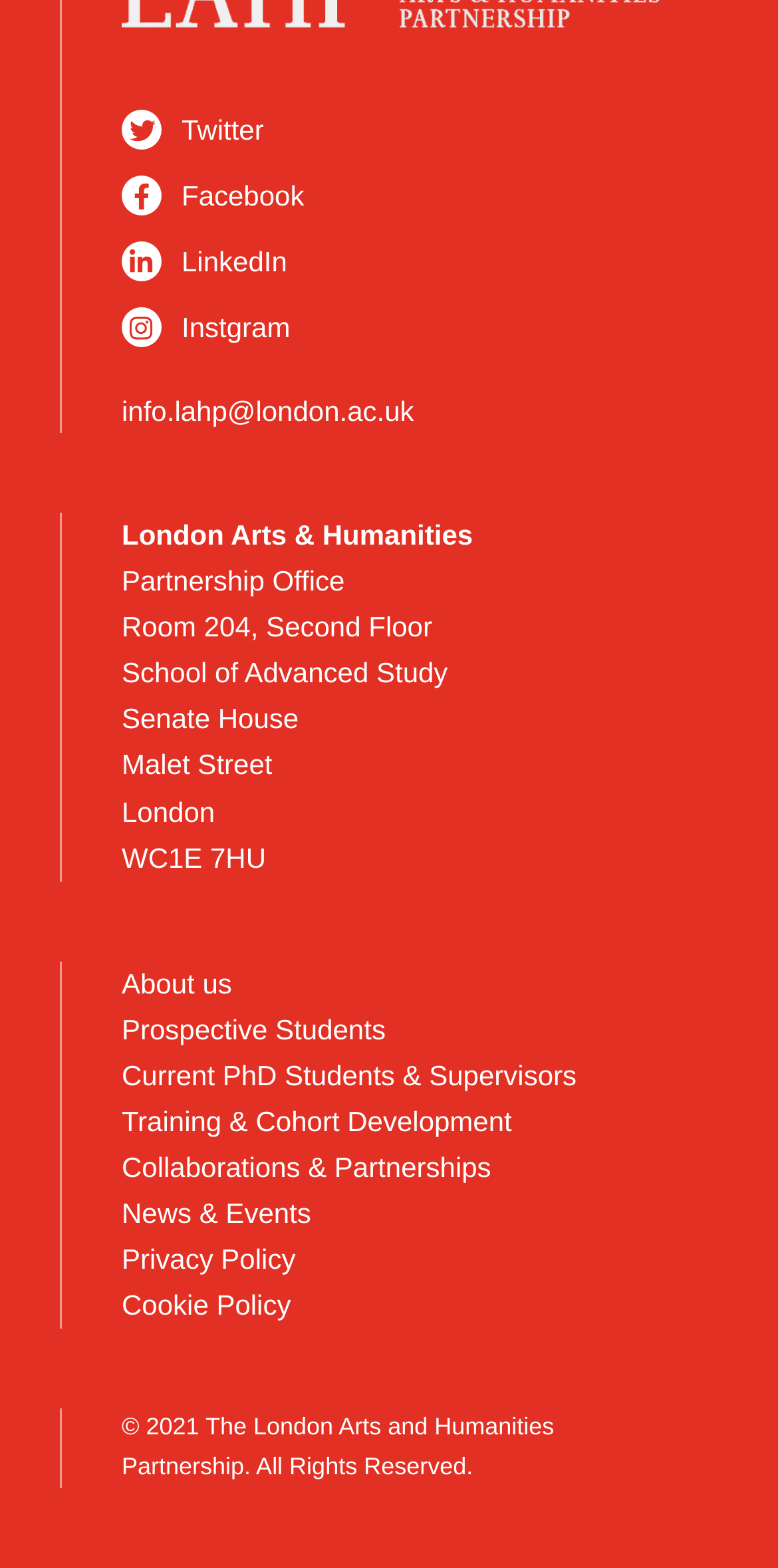Provide a short answer to the following question with just one word or phrase: What are the social media platforms linked on the webpage?

Twitter, Facebook, LinkedIn, Instagram